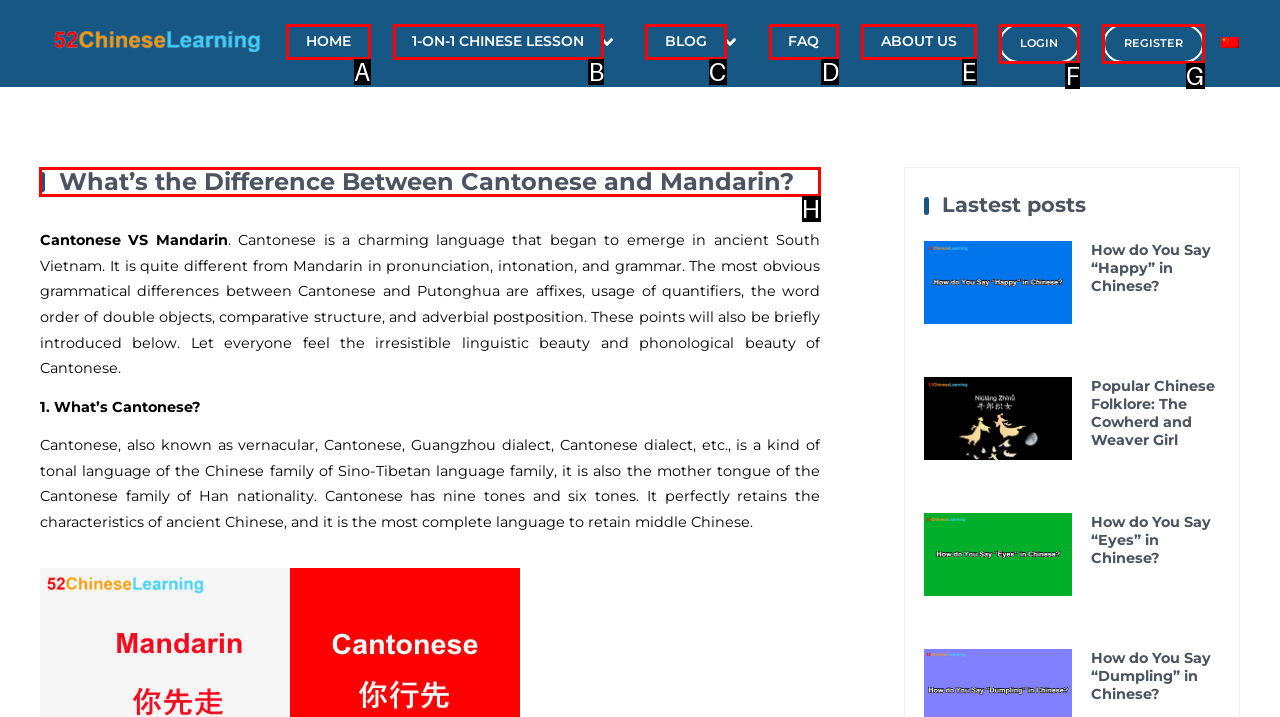Find the appropriate UI element to complete the task: Read the blog post about the difference between Cantonese and Mandarin. Indicate your choice by providing the letter of the element.

H